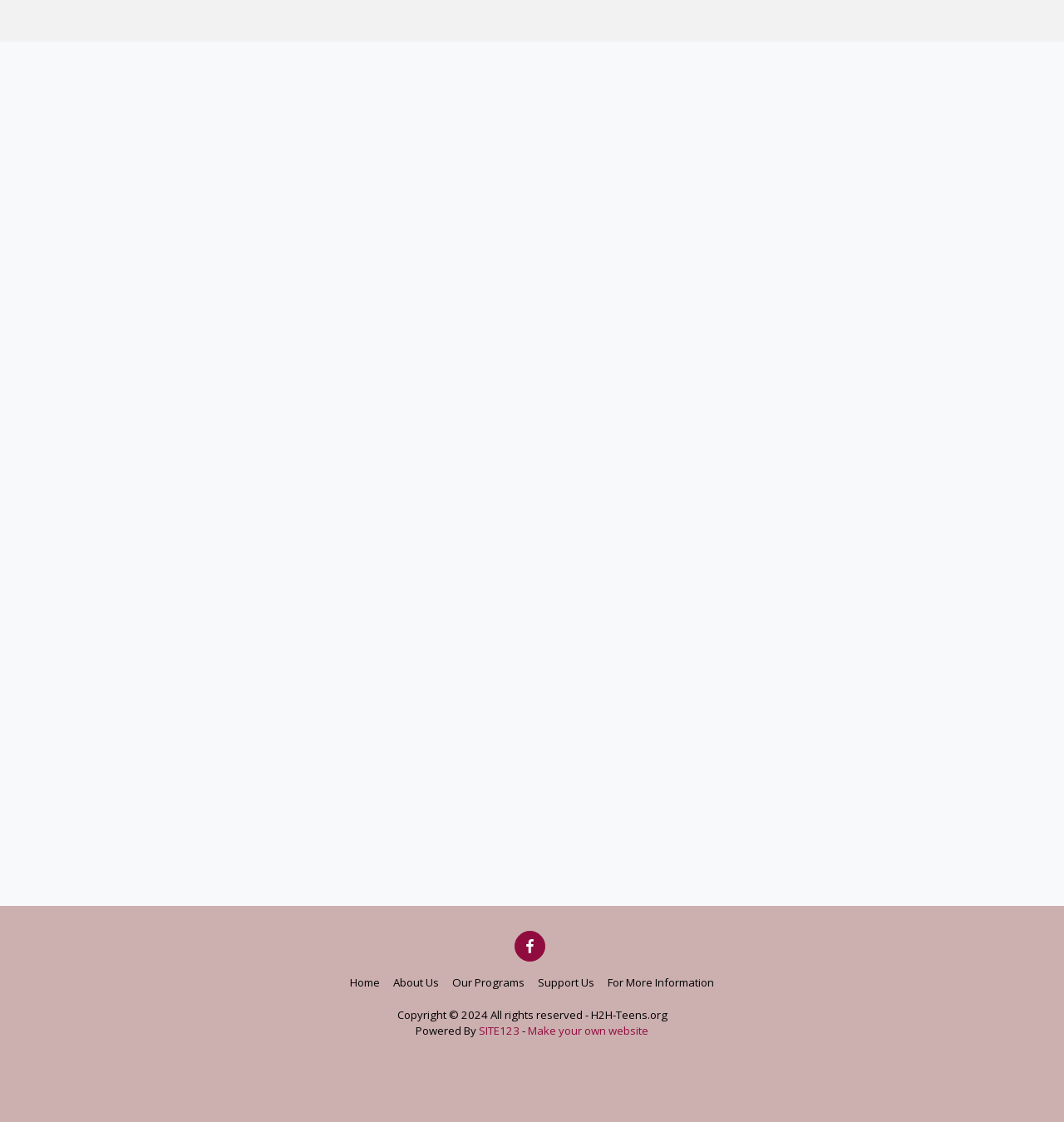Who is the website powered by?
Using the visual information, answer the question in a single word or phrase.

SITE123